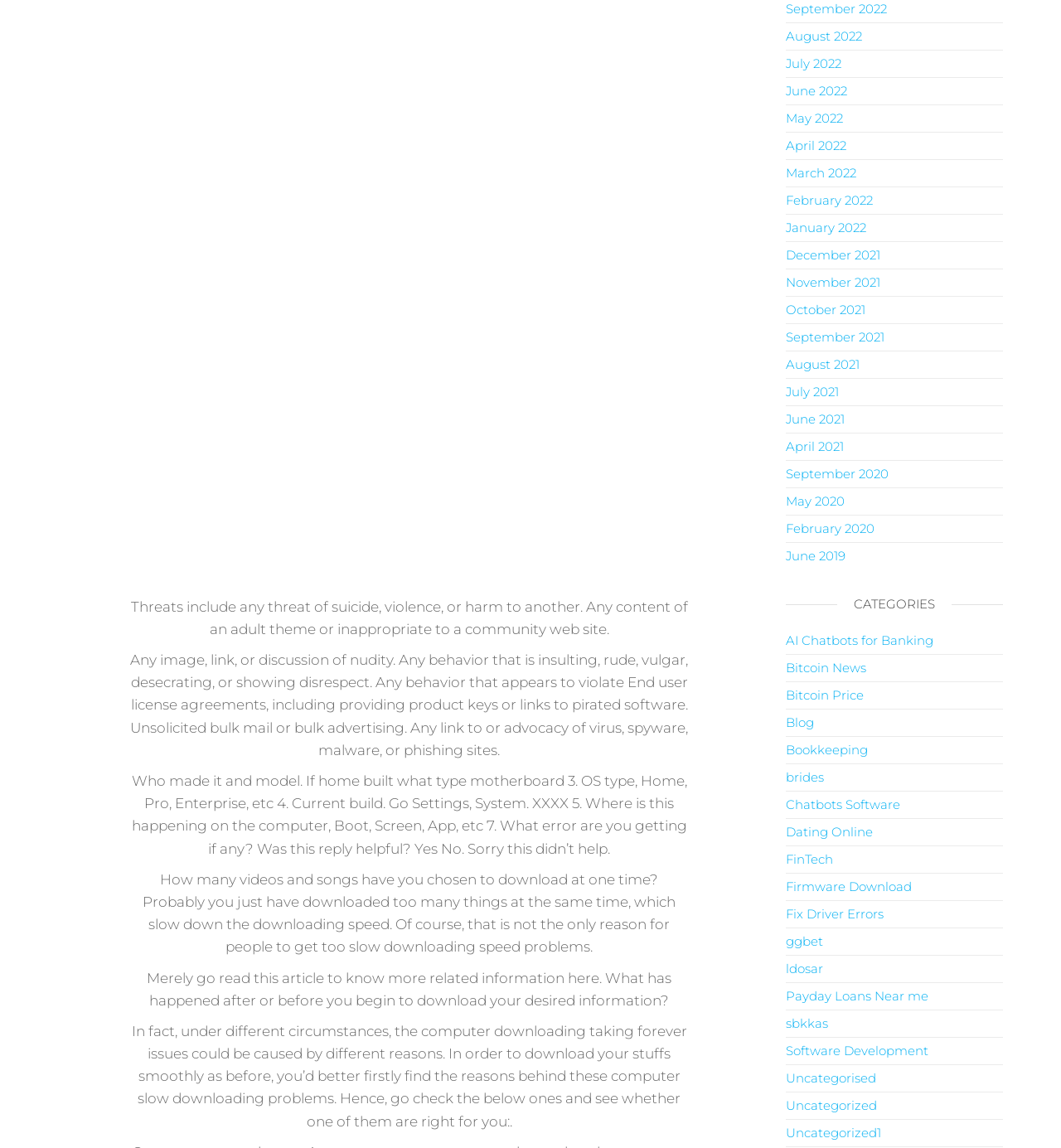What is the possible reason for slow downloading speed?
From the details in the image, provide a complete and detailed answer to the question.

The webpage contains a text snippet that suggests that downloading too many things at the same time can slow down the downloading speed. This implies that the webpage is discussing possible reasons for slow downloading speed, and one of the reasons is concurrent downloads.